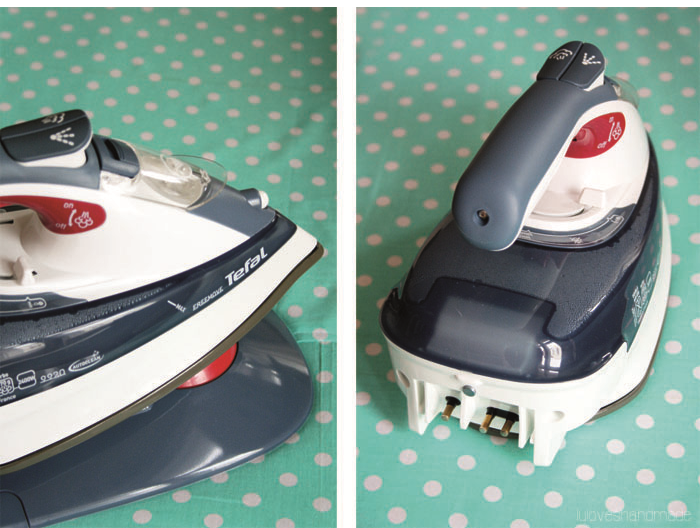What is the background of the image?
Look at the screenshot and give a one-word or phrase answer.

Vibrant polka-dotted